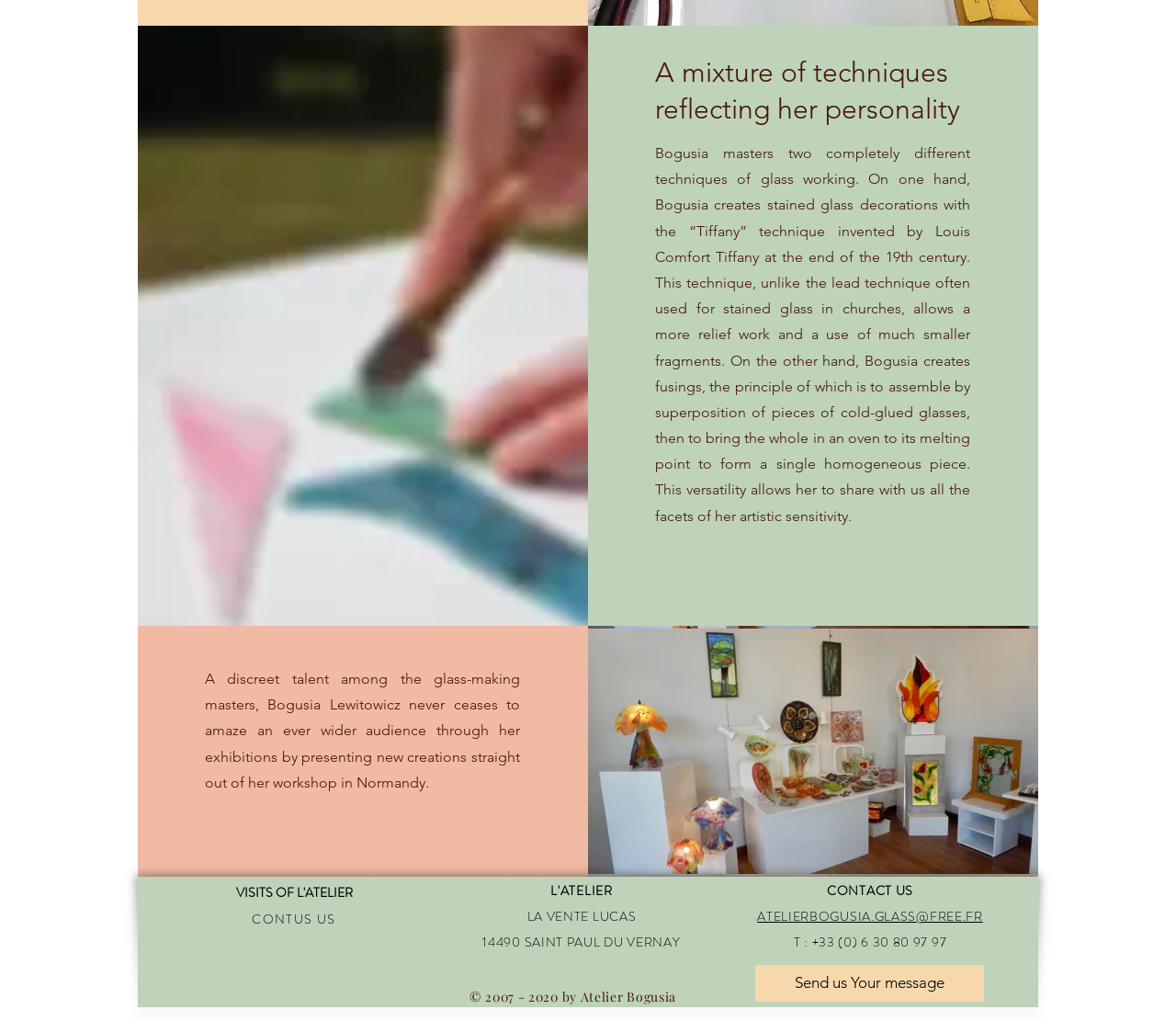Using the provided description aria-label="Black Facebook Icon", find the bounding box coordinates for the UI element. Provide the coordinates in (top-left x, top-left y, bottom-right x, bottom-right y) format, ensuring all values are between 0 and 1.

[0.223, 0.941, 0.241, 0.96]